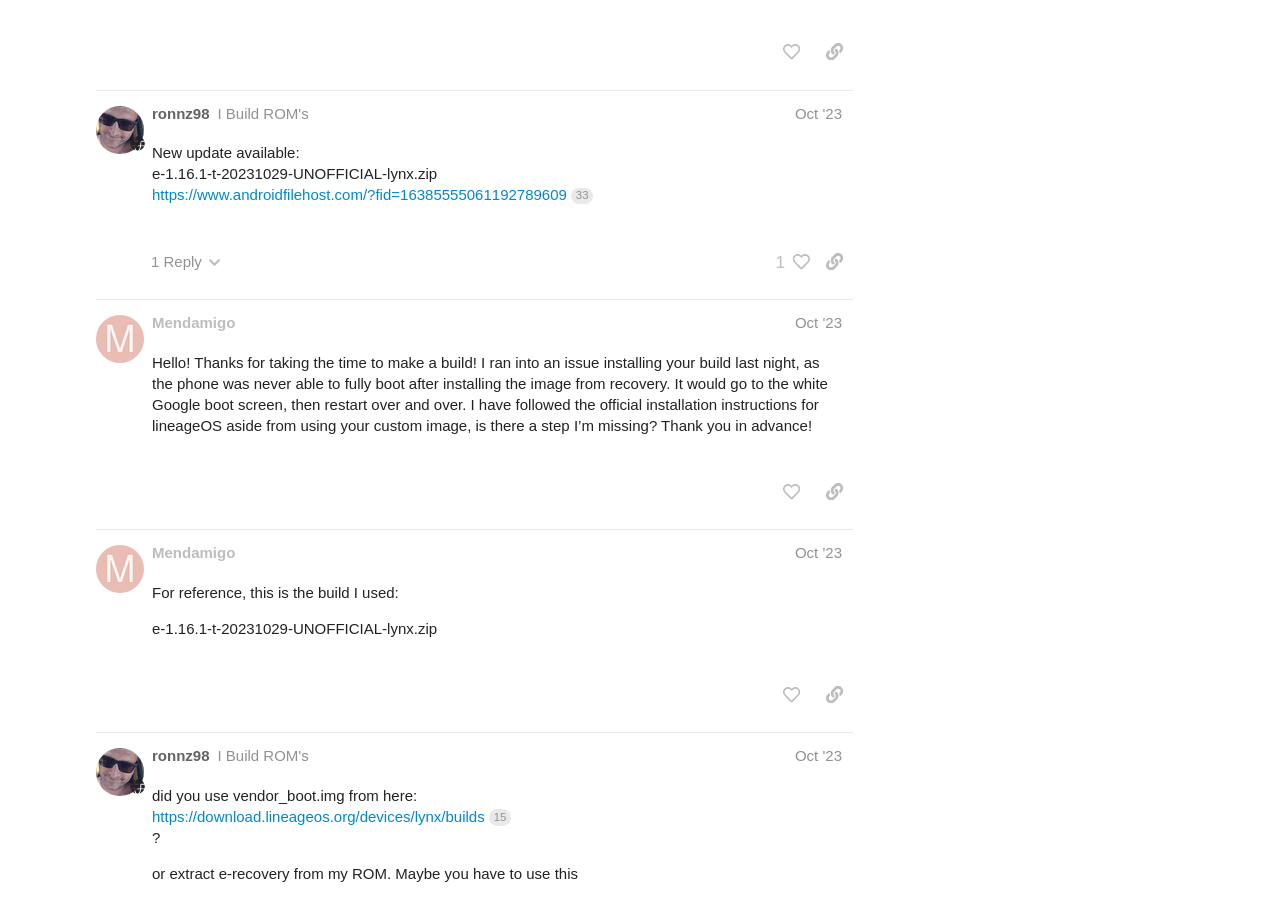Determine the bounding box coordinates of the area to click in order to meet this instruction: "Reply to this post".

[0.596, 0.144, 0.659, 0.182]